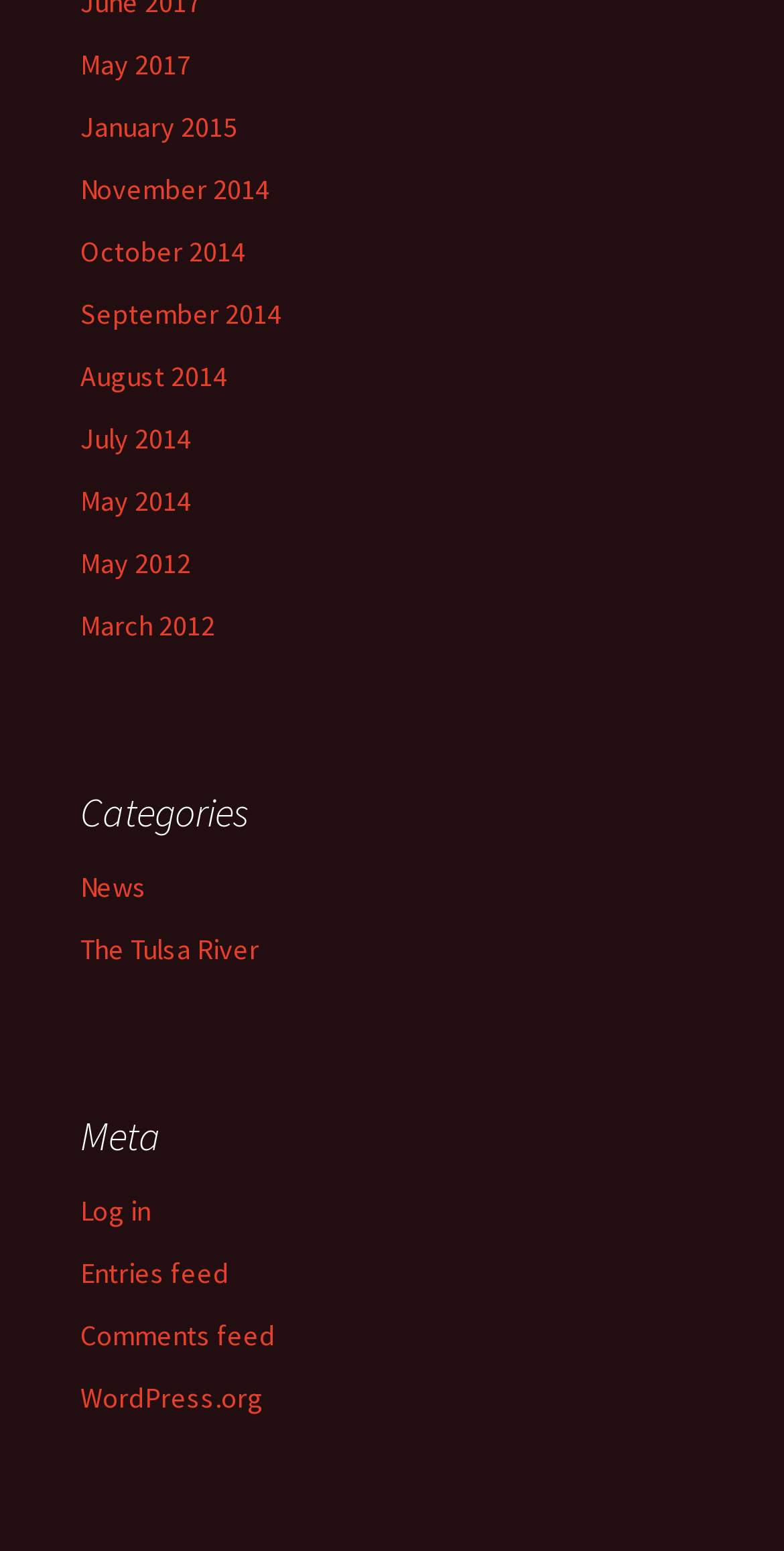Locate the bounding box coordinates of the clickable region necessary to complete the following instruction: "Log in". Provide the coordinates in the format of four float numbers between 0 and 1, i.e., [left, top, right, bottom].

[0.103, 0.769, 0.192, 0.792]